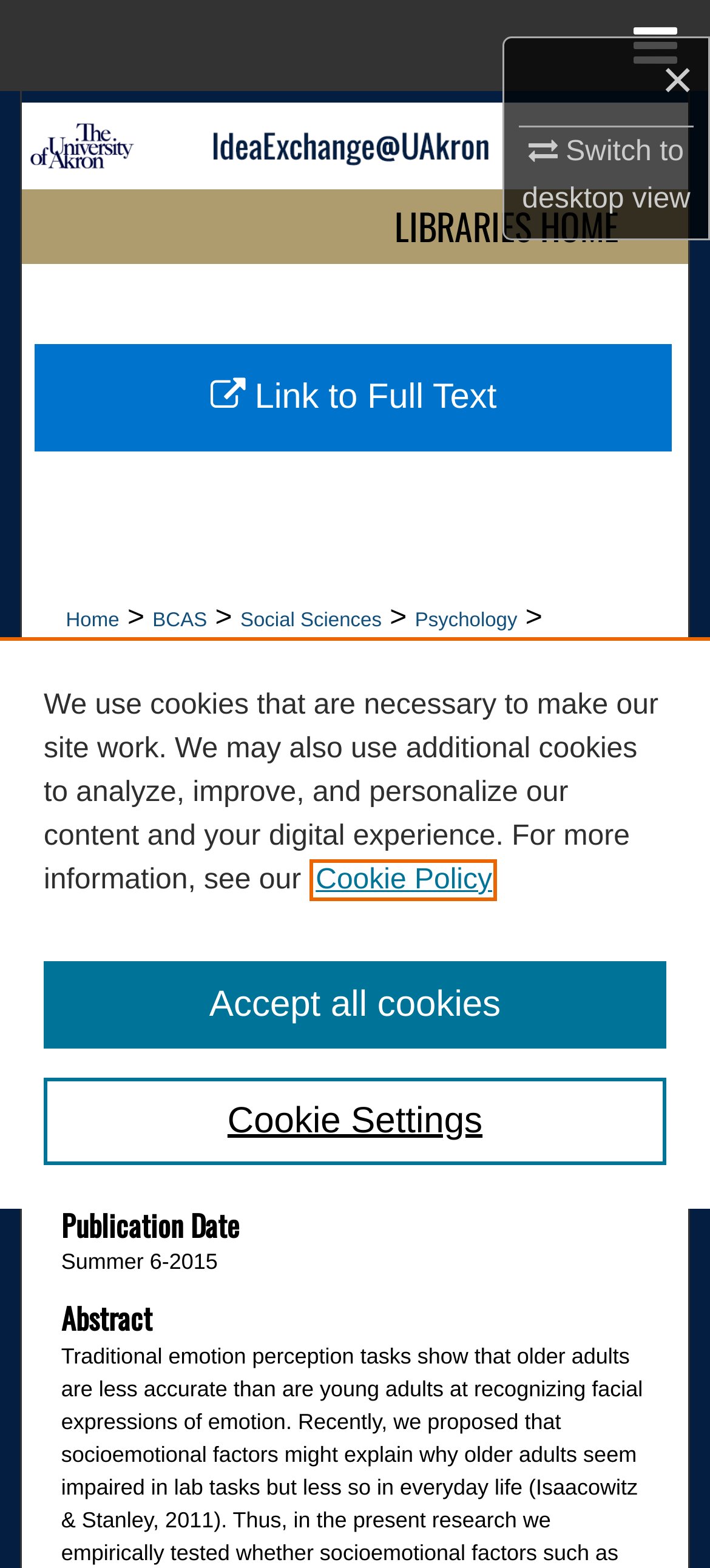When was the research paper published?
We need a detailed and meticulous answer to the question.

I found the answer by looking at the section labeled 'Publication Date' on the webpage, which is located below the title of the research paper. The publication date is specified as 'Summer 6-2015'.